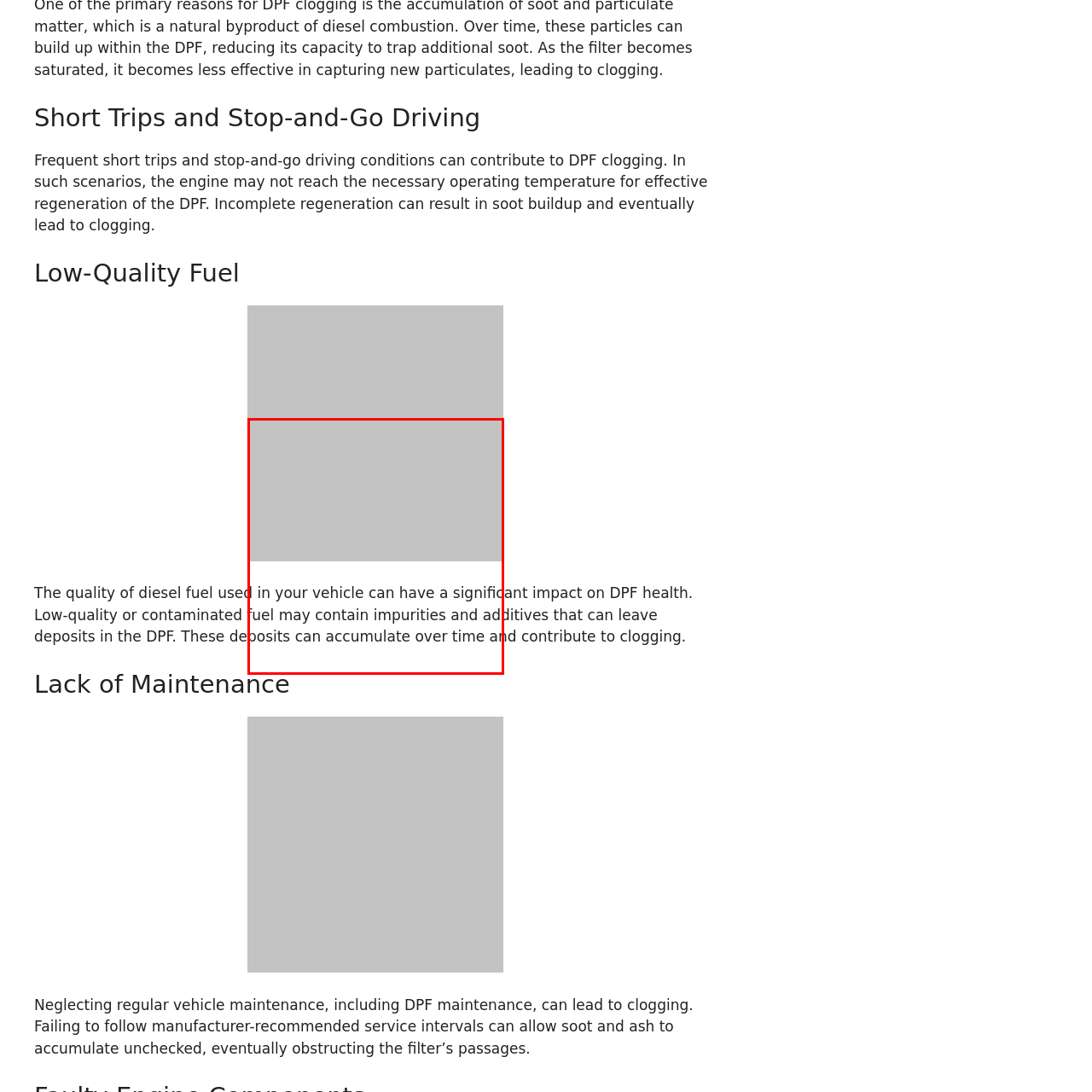Describe in detail the contents of the image highlighted within the red box.

The image titled "Fuel Pump Professional Repairs" highlights the essential role of a fuel pump in maintaining vehicle performance, particularly regarding the health of the Diesel Particulate Filter (DPF). Proper diesel fuel quality is crucial, as low-quality or contaminated fuel can lead to harmful deposits and clogging within the DPF. This image serves as a reminder that neglecting regular vehicle maintenance, including DPF upkeep, can exacerbate issues stemming from impurities in fuel, ultimately compromising the efficiency of the engine.